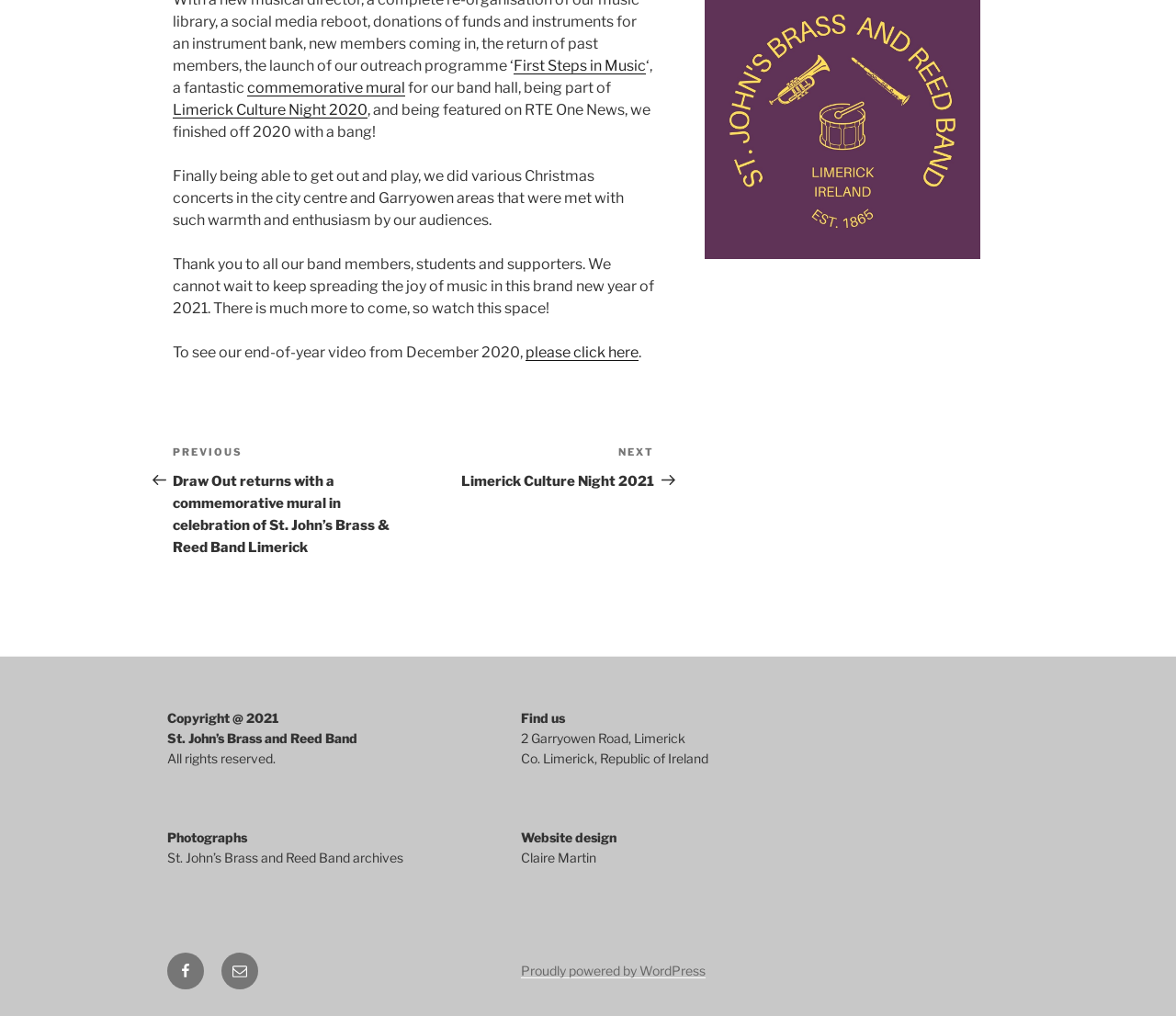Utilize the details in the image to thoroughly answer the following question: What is the purpose of the commemorative mural?

The purpose of the commemorative mural can be inferred from the post content, where it is mentioned as 'Draw Out returns with a commemorative mural in celebration of St. John’s Brass & Reed Band Limerick'.